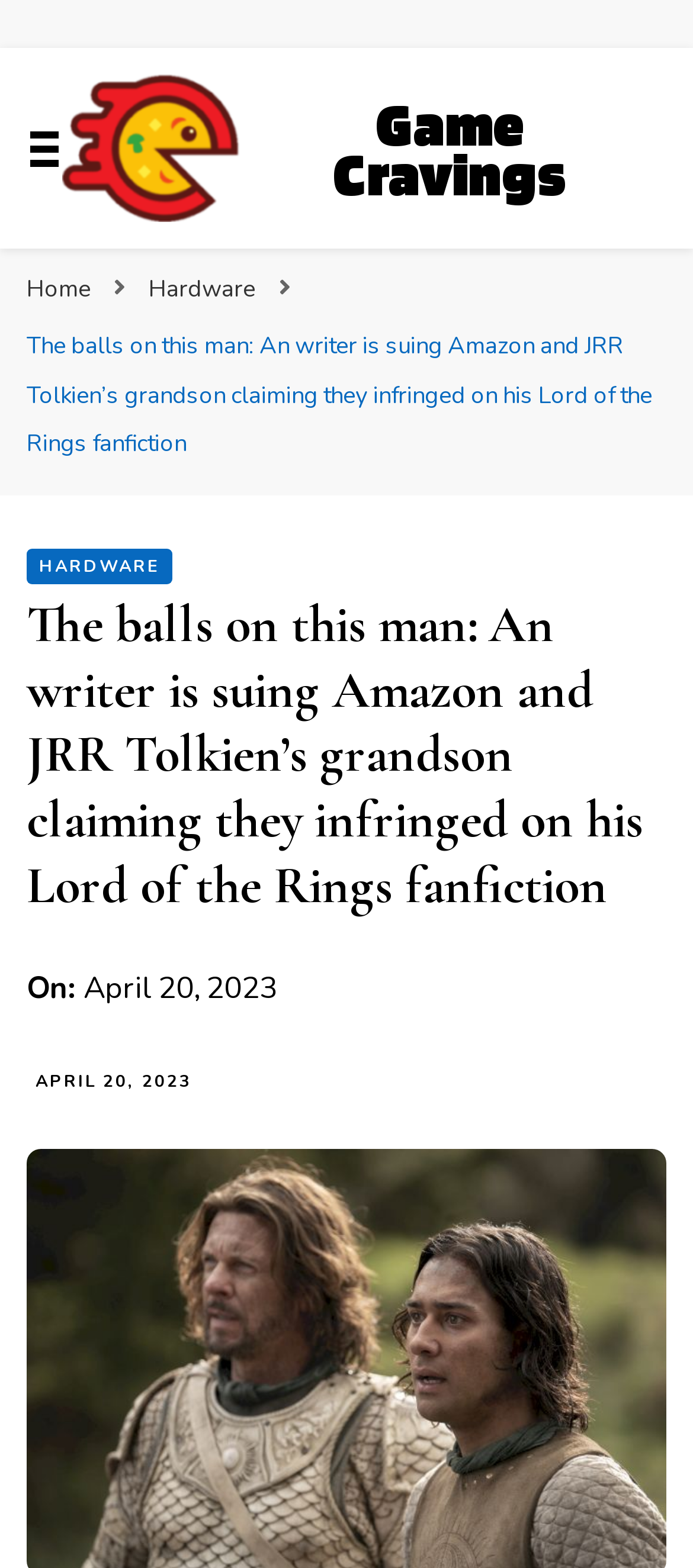Using the elements shown in the image, answer the question comprehensively: What type of content is the webpage about?

I inferred that the webpage is about news or an article by looking at the structure of the webpage which includes a heading, a date, and a body of text, which is typical of news articles or blog posts.